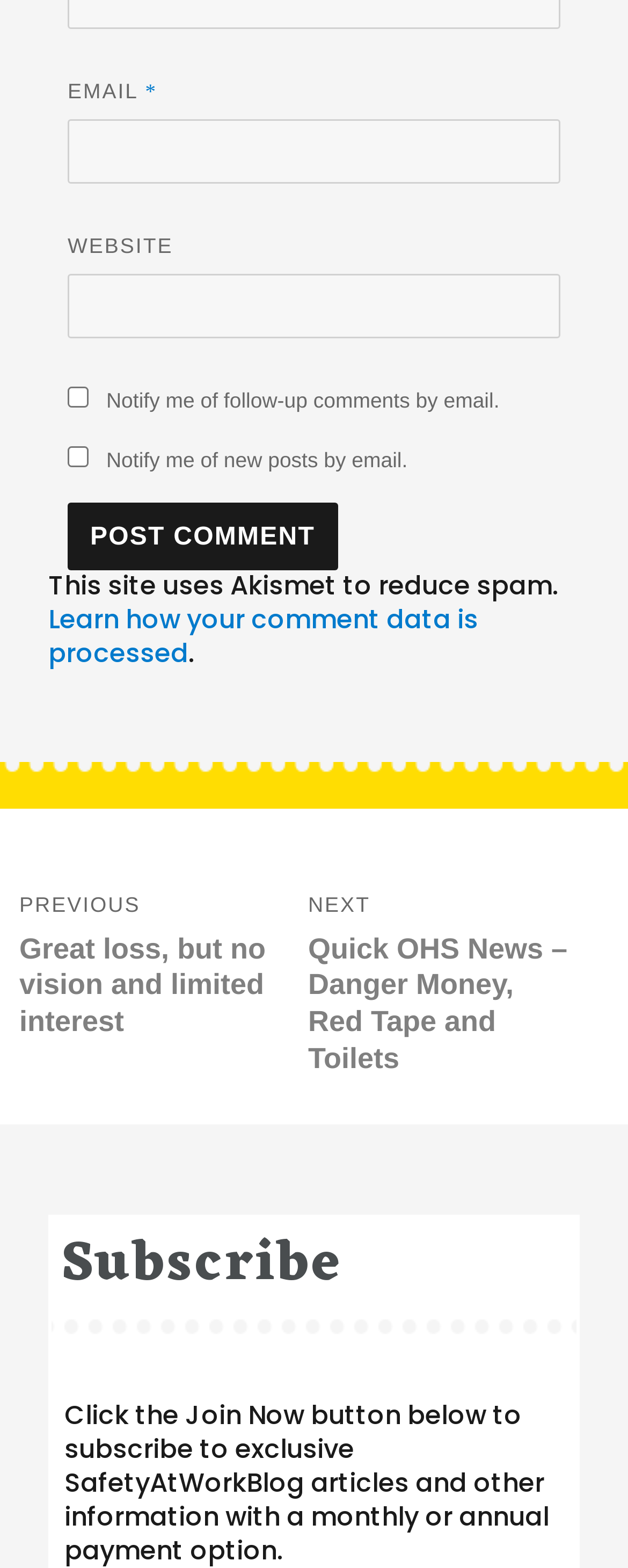Using the details from the image, please elaborate on the following question: What is the purpose of the 'EMAIL' textbox?

The 'EMAIL' textbox is required and has a description 'email-notes', indicating that it is used to enter an email address, likely for comment notification or subscription purposes.